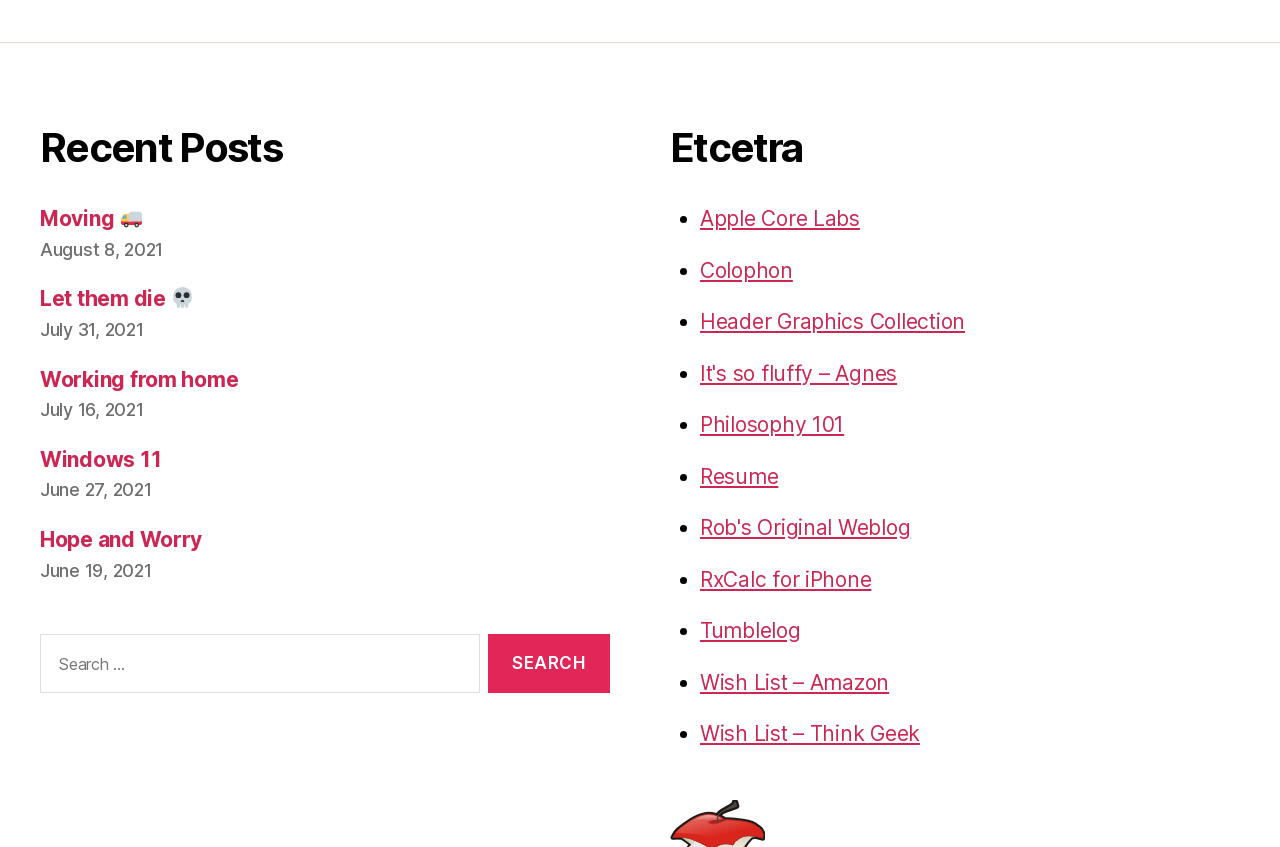How many recent posts are listed?
Using the image, give a concise answer in the form of a single word or short phrase.

6